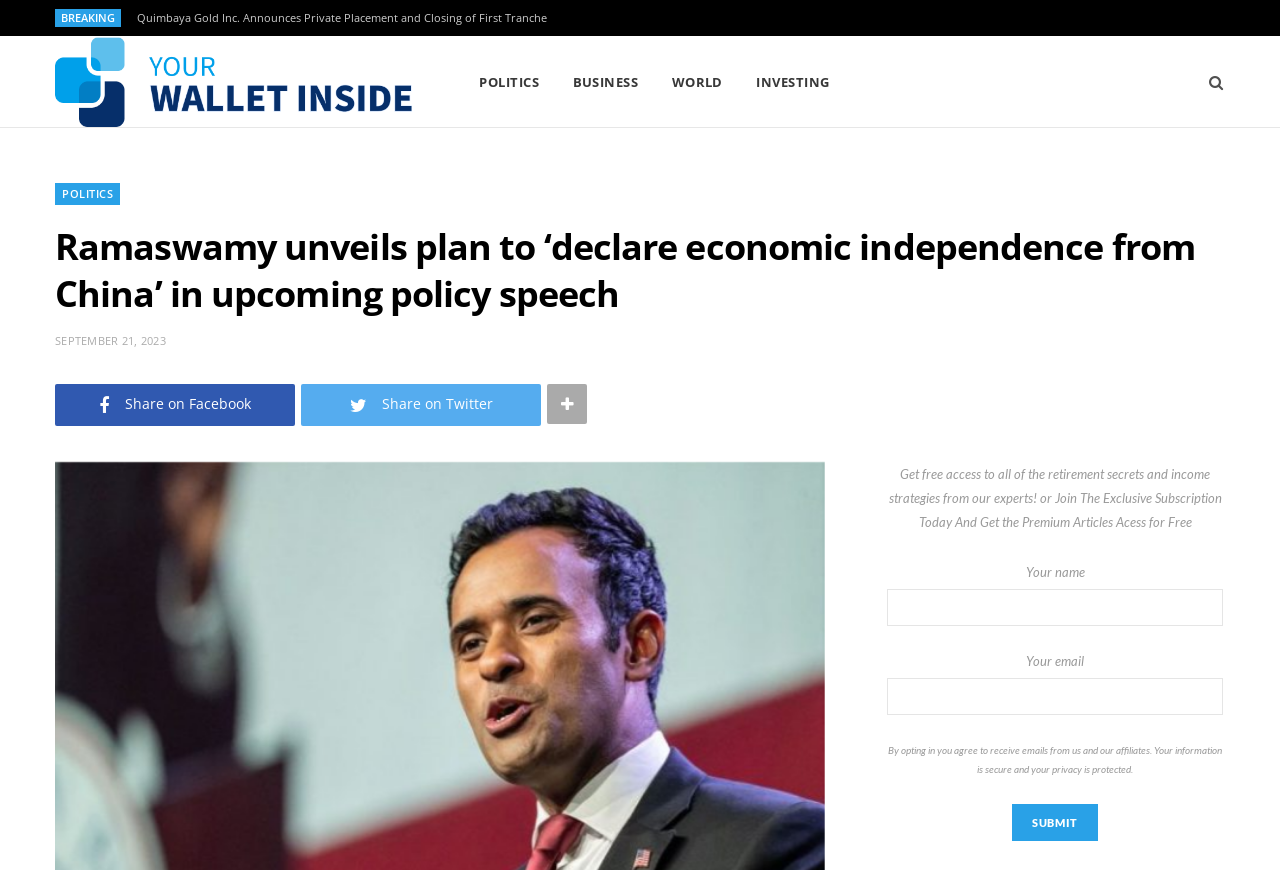Use one word or a short phrase to answer the question provided: 
What is the category of the news article?

POLITICS